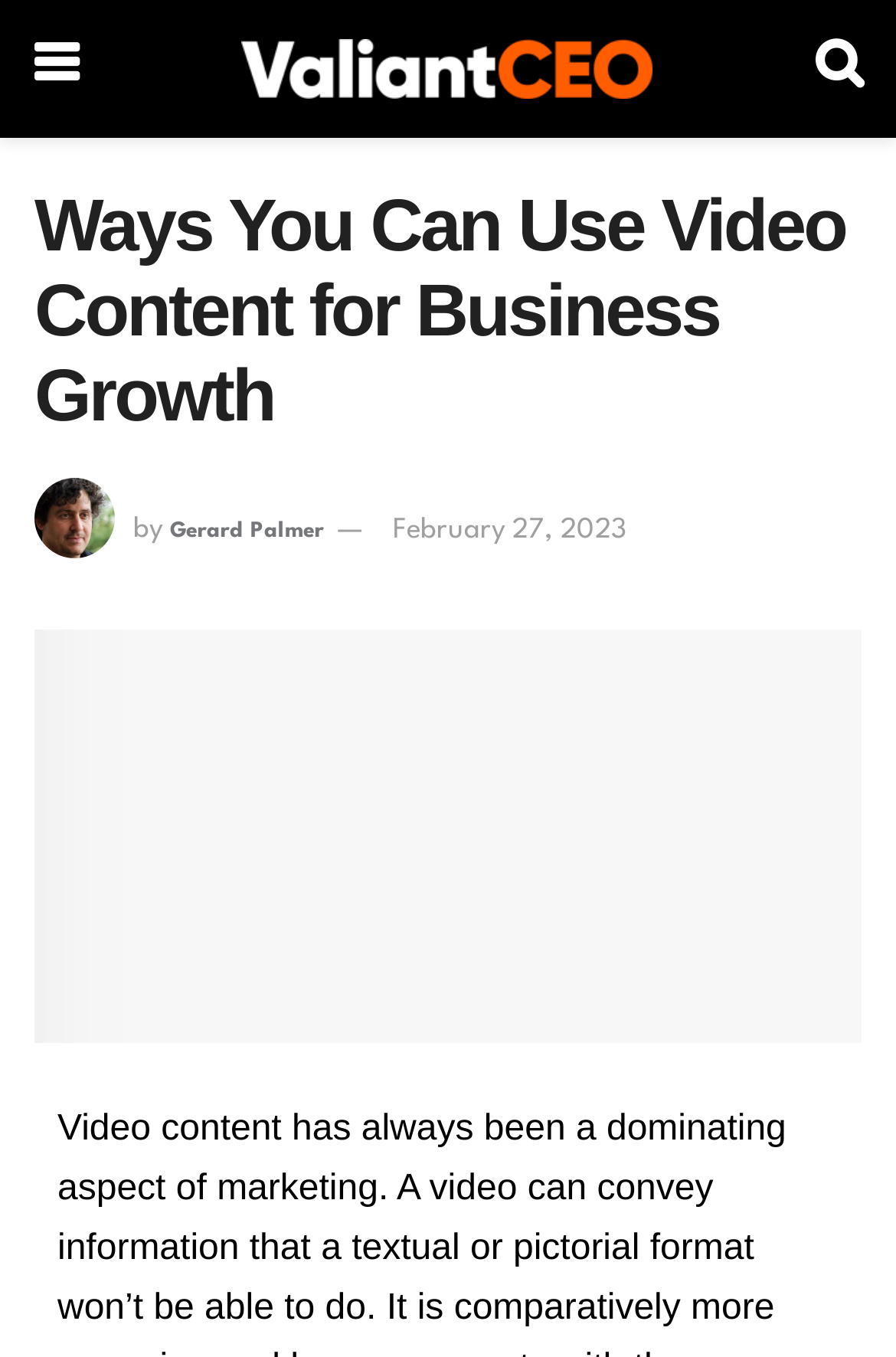Generate a comprehensive description of the webpage.

The webpage is about using video content for business growth. At the top left, there is a link with a caret icon, and next to it, a link with the text "valiant" accompanied by an image with the same name. On the top right, there is a link with a search icon. 

Below these links, a prominent heading "Ways You Can Use Video Content for Business Growth" spans across the page. Underneath the heading, there is an image of Gerard Palmer, followed by the text "by" and a link with the same name. To the right of the image, there is a link with the date "February 27, 2023". 

Further down, there is another link with the same text as the heading, "Ways You Can Use Video Content for Business Growth", which takes up most of the page's width.